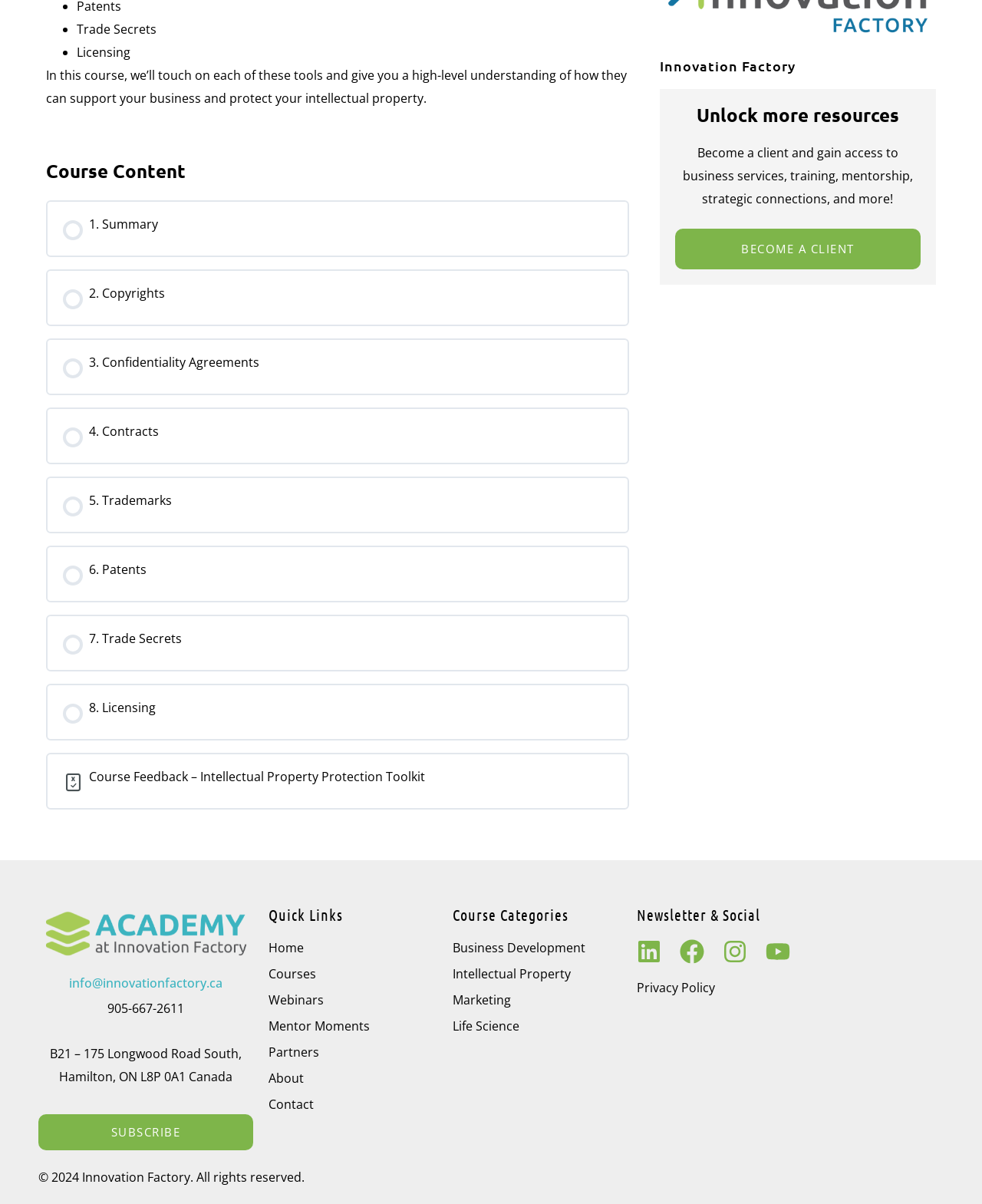Predict the bounding box of the UI element that fits this description: "7. Trade Secrets".

[0.064, 0.524, 0.623, 0.543]